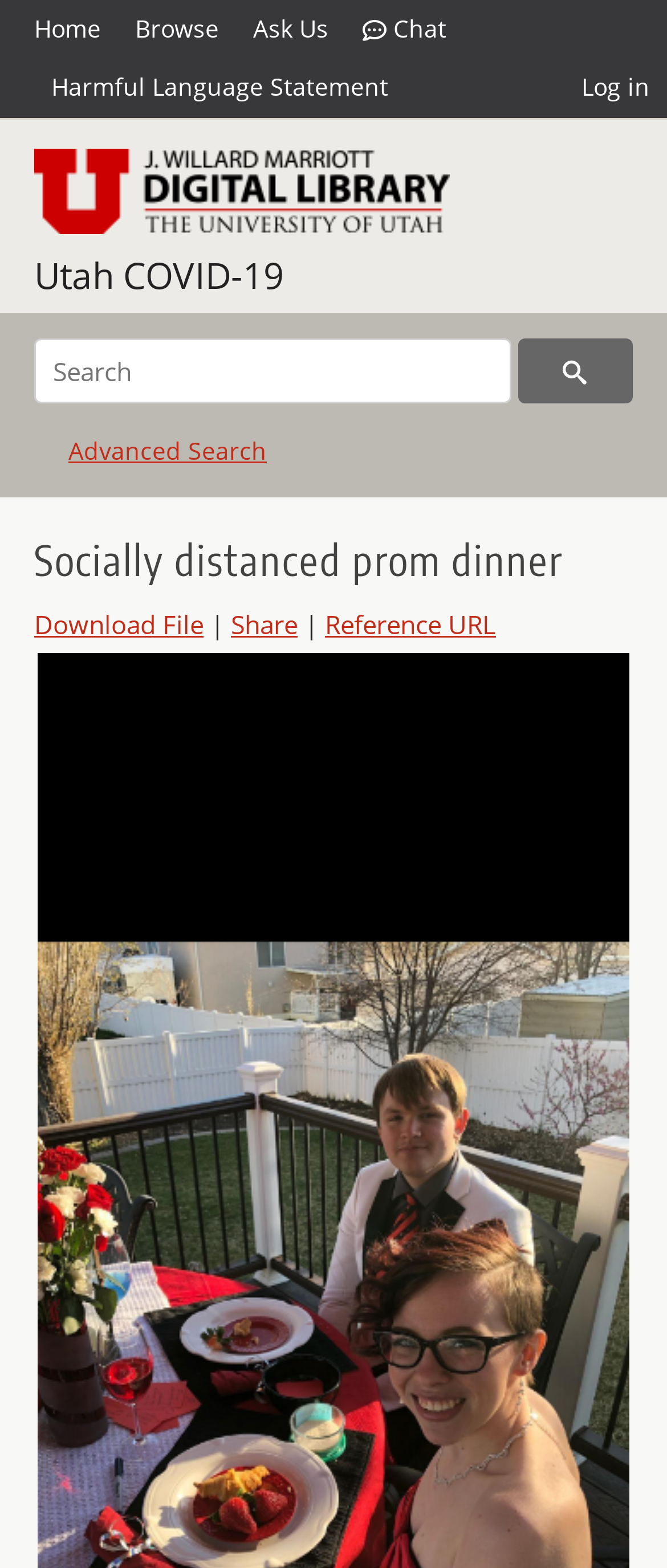Examine the screenshot and answer the question in as much detail as possible: Is the image a photograph?

The presence of a Canvas element with a large bounding box suggests that the image is a visual element, and the heading 'Socially distanced prom dinner' implies that it is a photograph of a real event, rather than an illustration or graphic.